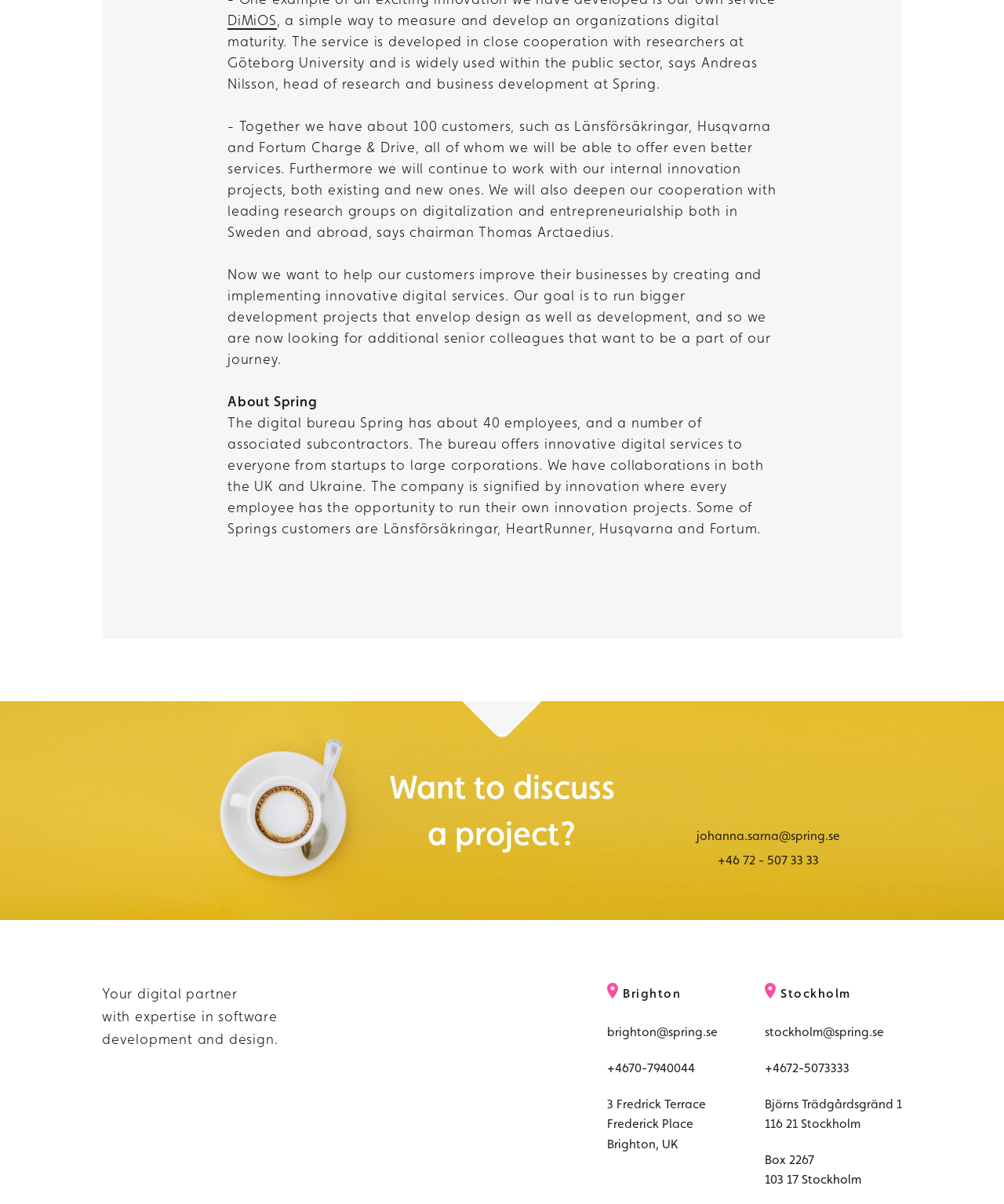What is the goal of the company?
Using the information from the image, give a concise answer in one word or a short phrase.

Run bigger development projects